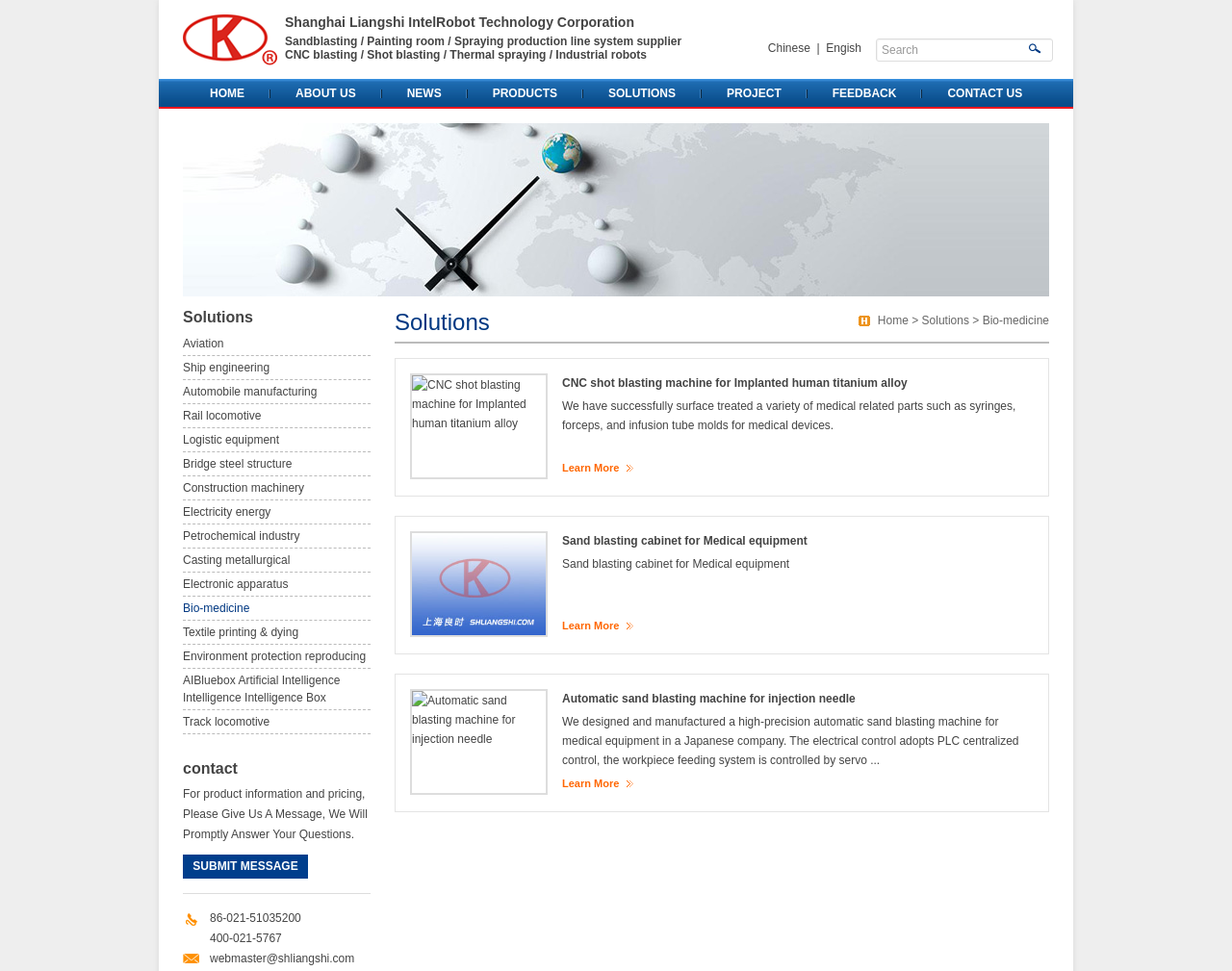Determine the bounding box coordinates for the clickable element required to fulfill the instruction: "View CHIMNEY SERVICES". Provide the coordinates as four float numbers between 0 and 1, i.e., [left, top, right, bottom].

None